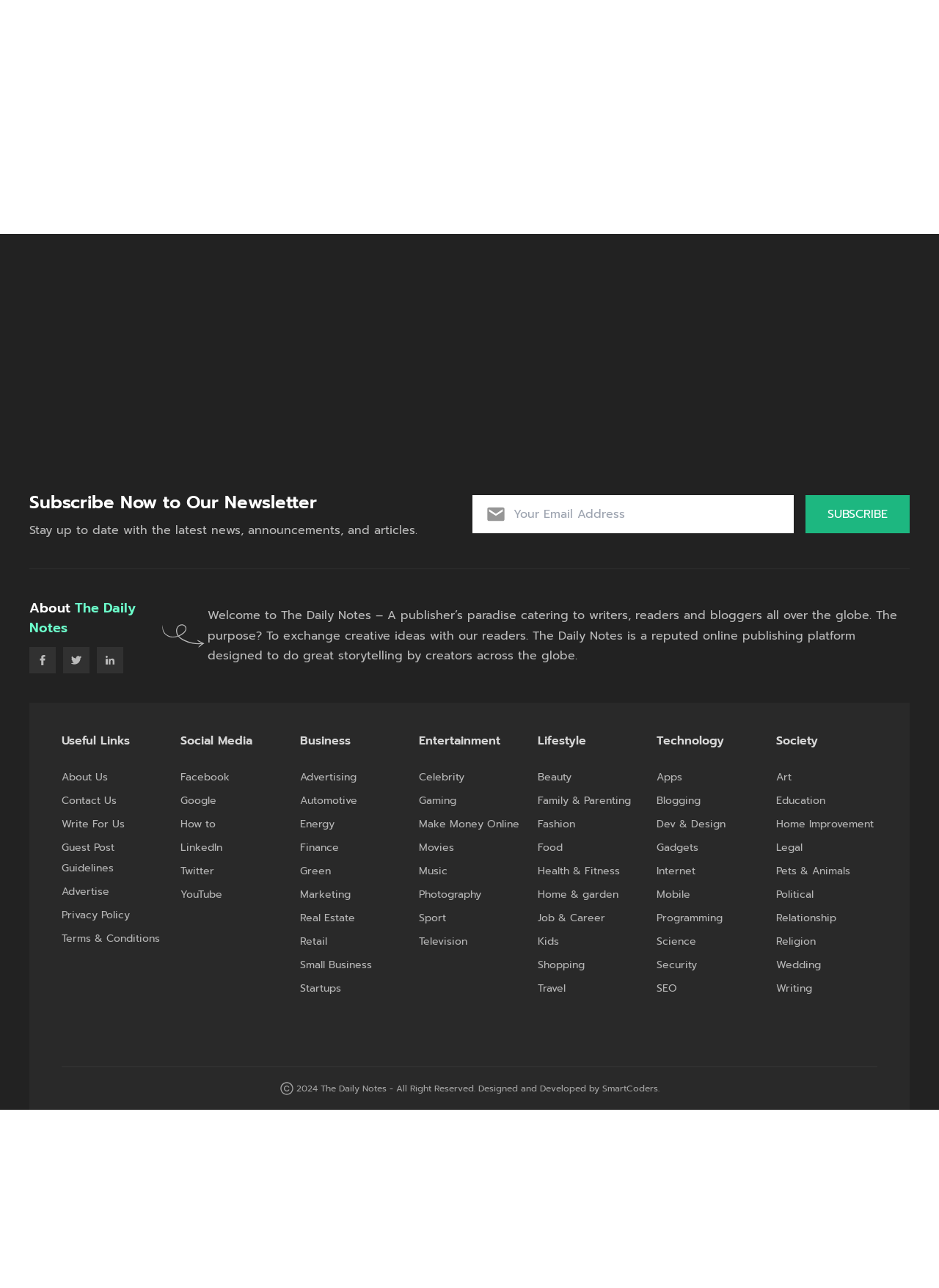Please answer the following question using a single word or phrase: 
How many categories are available under 'Useful Links'?

7